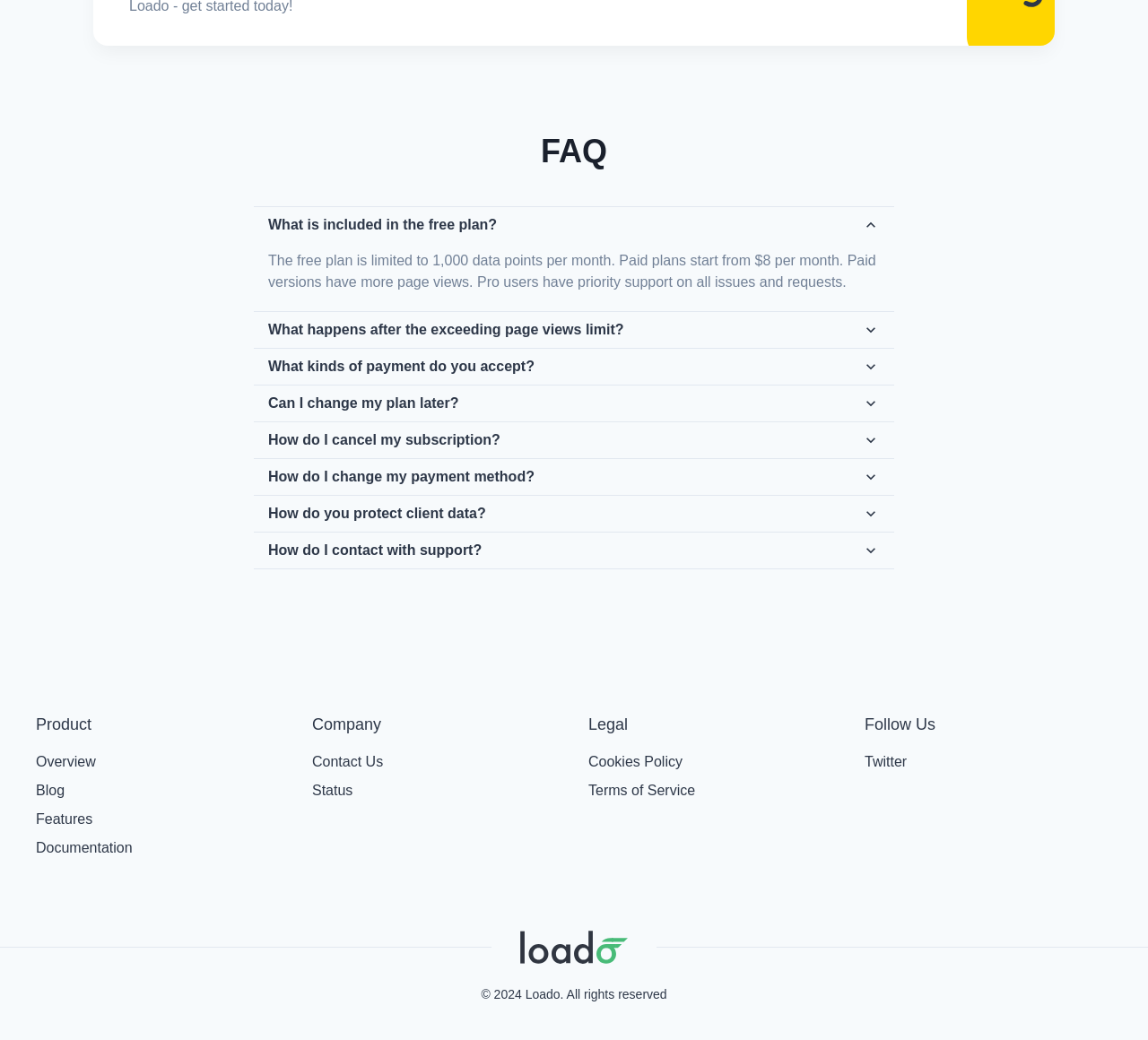Find the bounding box coordinates for the HTML element described in this sentence: "Terms of Service". Provide the coordinates as four float numbers between 0 and 1, in the format [left, top, right, bottom].

[0.512, 0.75, 0.606, 0.771]